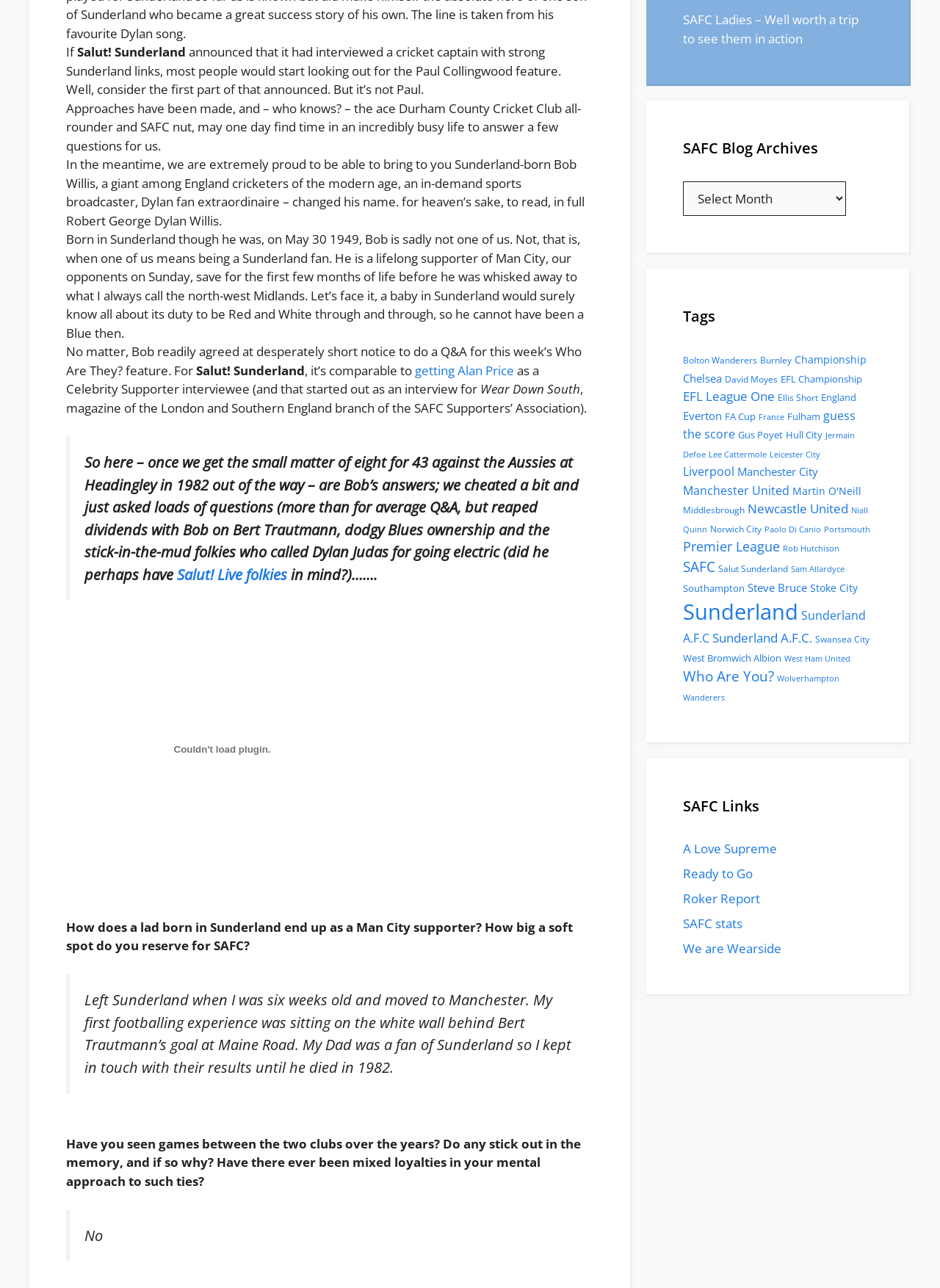From the webpage screenshot, identify the region described by David Moyes. Provide the bounding box coordinates as (top-left x, top-left y, bottom-right x, bottom-right y), with each value being a floating point number between 0 and 1.

[0.771, 0.289, 0.827, 0.299]